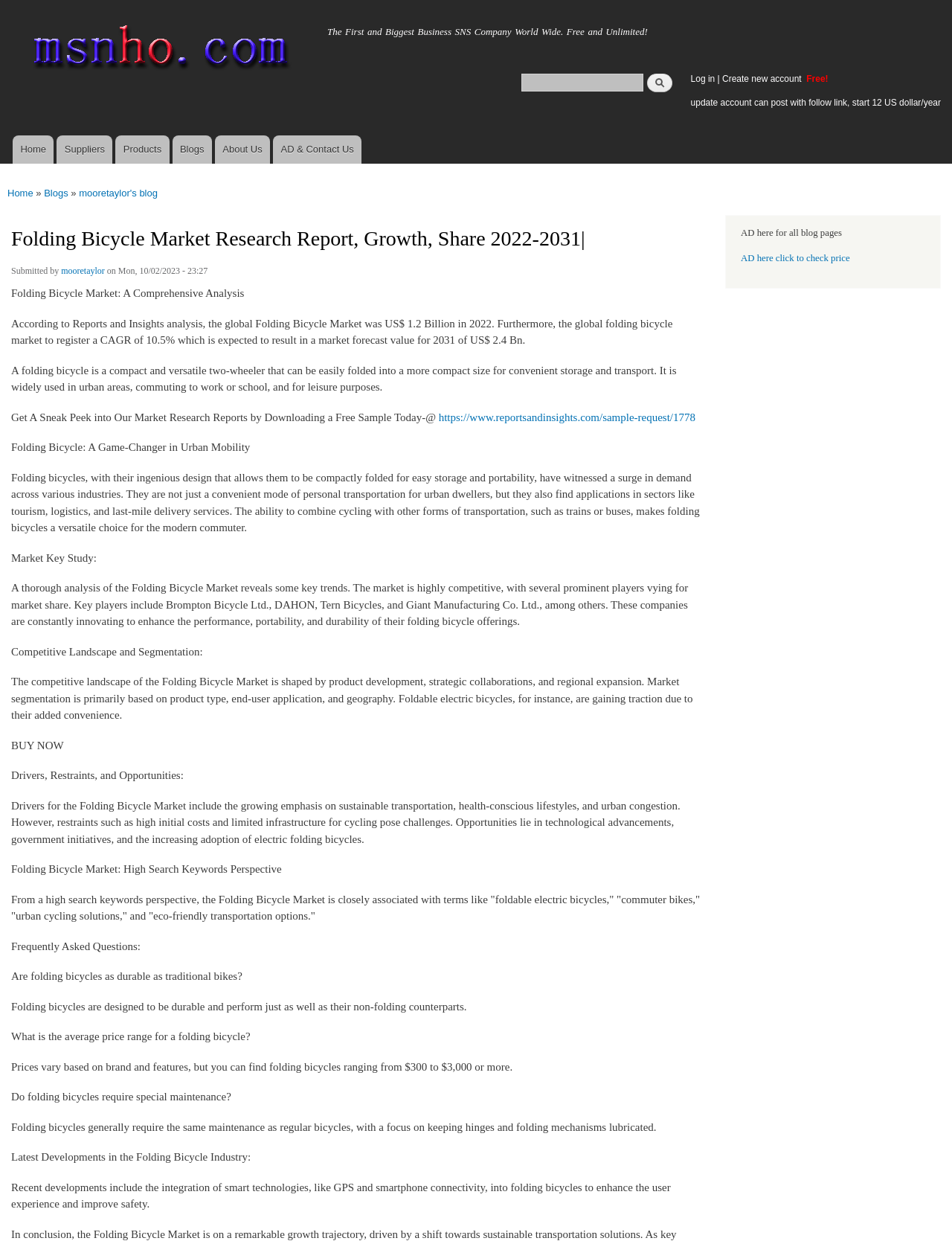Pinpoint the bounding box coordinates for the area that should be clicked to perform the following instruction: "Download a free sample report".

[0.461, 0.331, 0.73, 0.341]